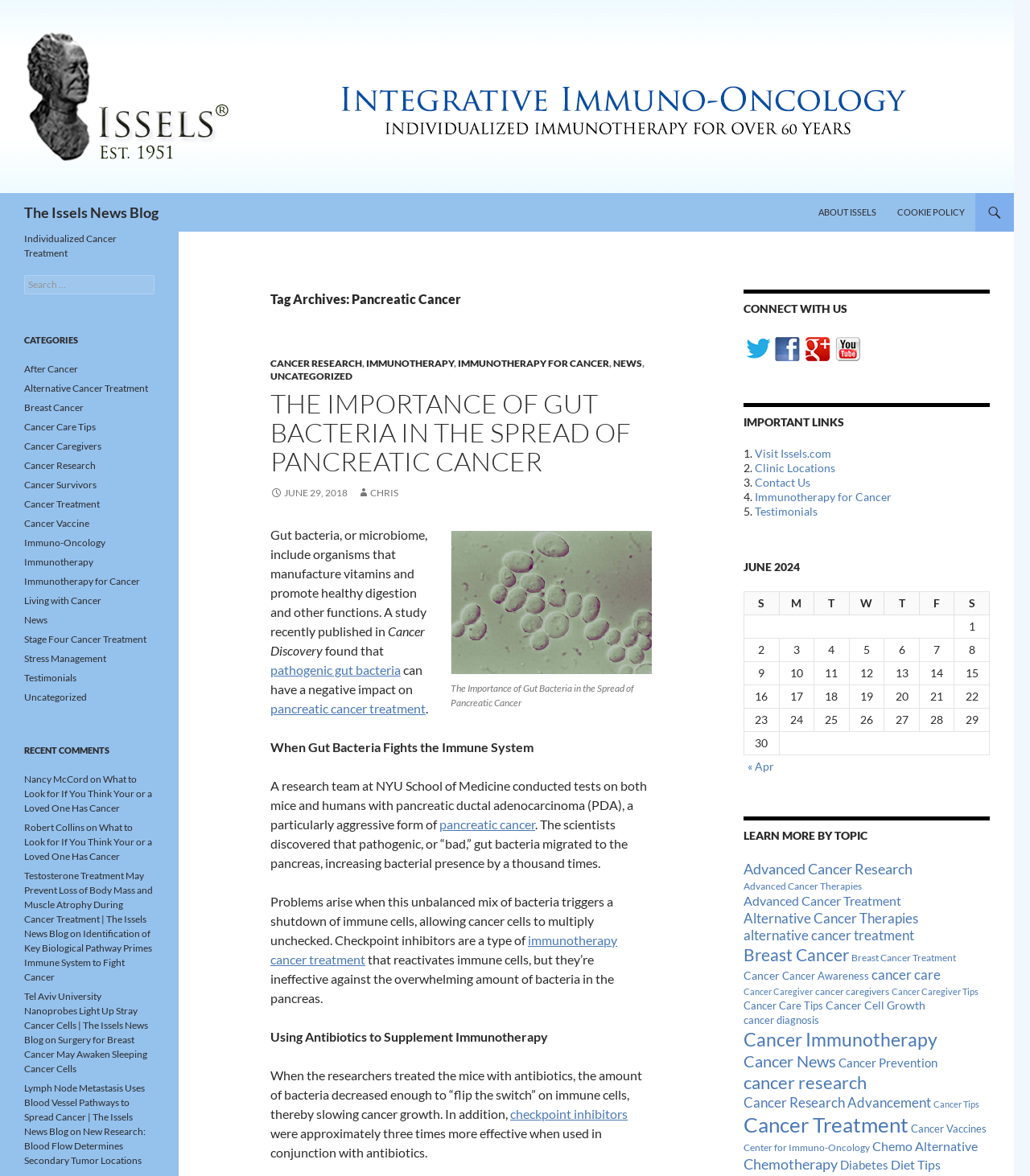Please locate the bounding box coordinates of the region I need to click to follow this instruction: "check the calendar for June 2024".

[0.722, 0.474, 0.961, 0.642]